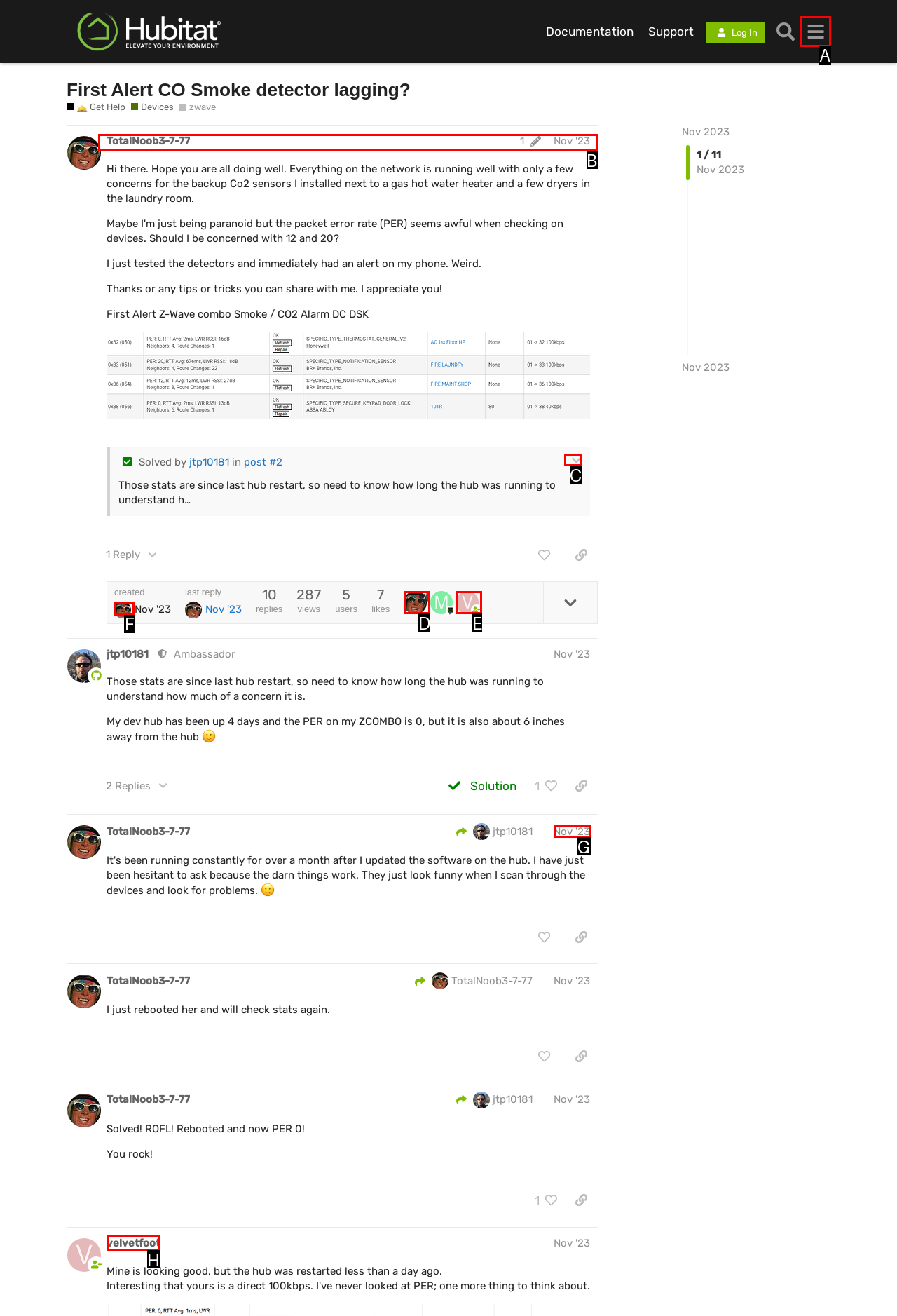Select the letter of the element you need to click to complete this task: Read the post from 'TotalNoob3-7-77'
Answer using the letter from the specified choices.

B